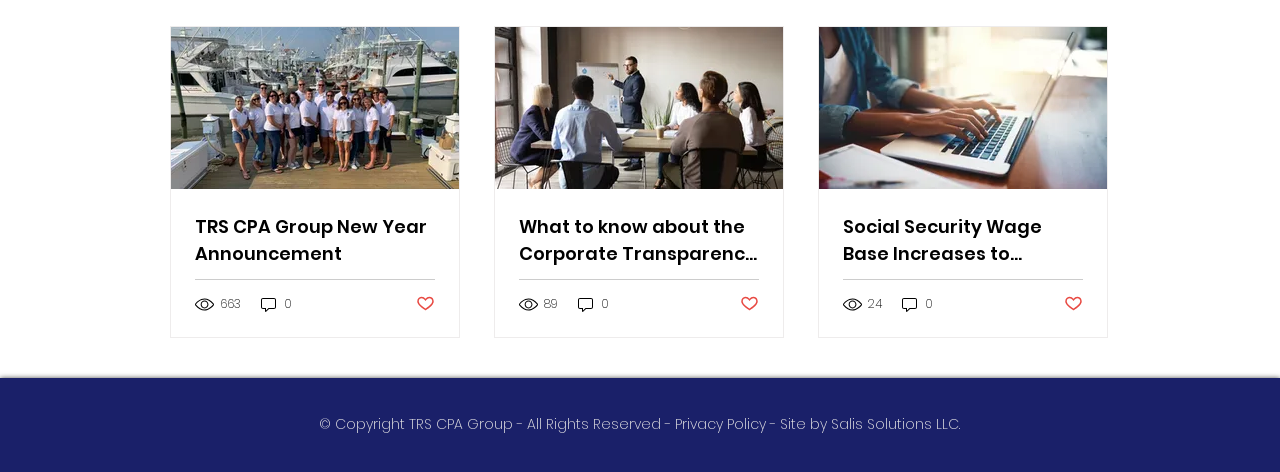Locate the bounding box coordinates of the element to click to perform the following action: 'Check Privacy Policy'. The coordinates should be given as four float values between 0 and 1, in the form of [left, top, right, bottom].

[0.527, 0.877, 0.598, 0.919]